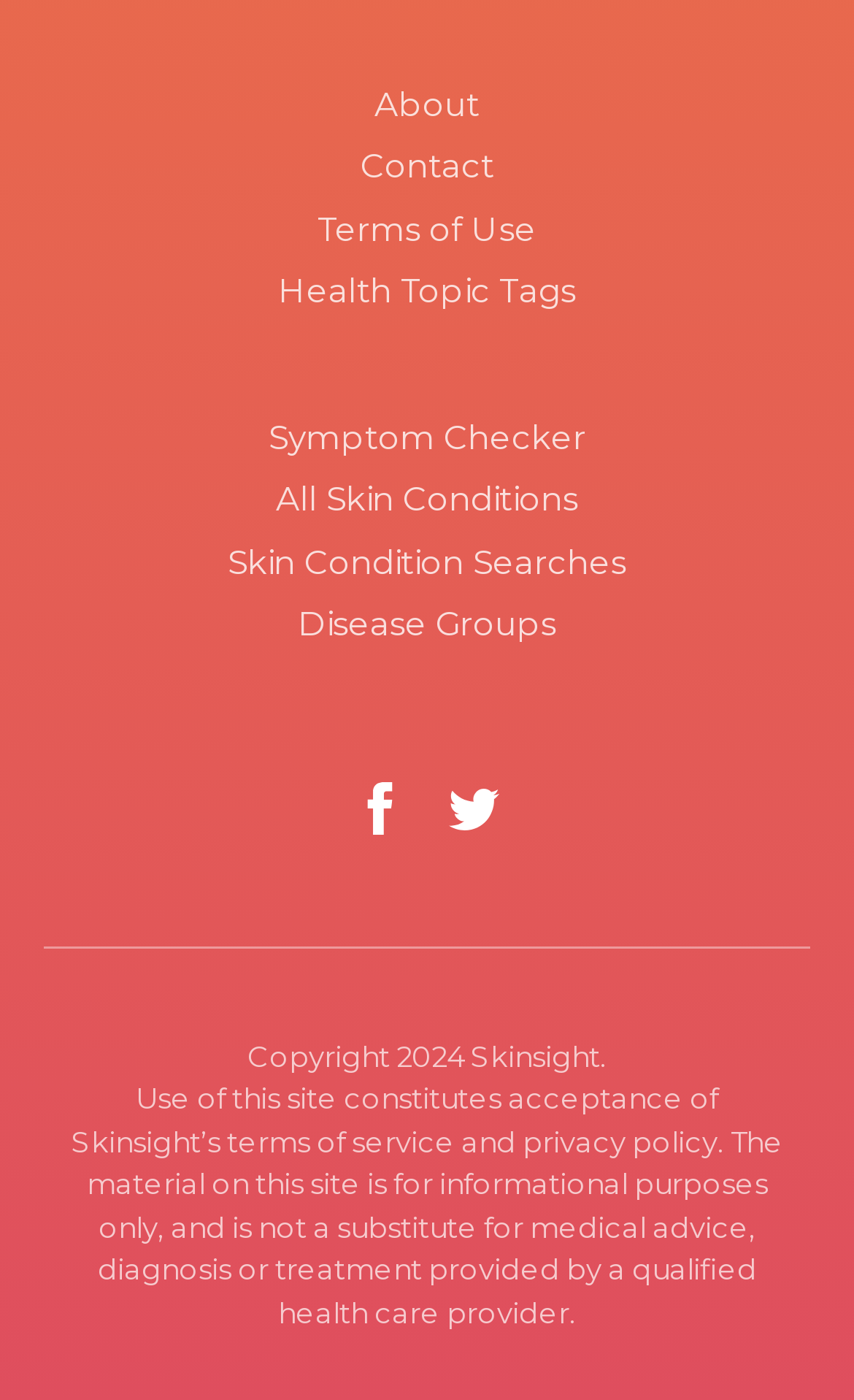Find the bounding box coordinates of the element you need to click on to perform this action: 'Visit Symptom Checker'. The coordinates should be represented by four float values between 0 and 1, in the format [left, top, right, bottom].

[0.051, 0.291, 0.949, 0.335]